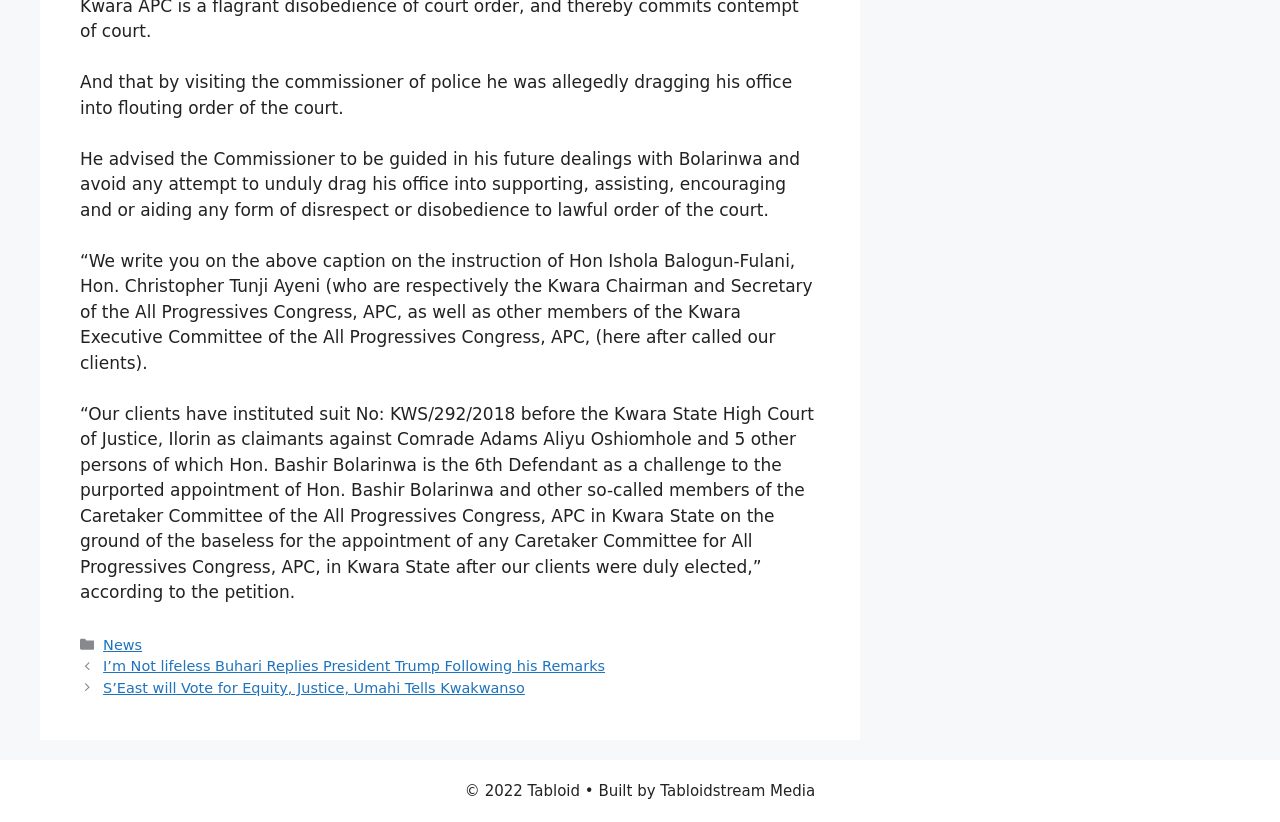What is the topic of the article?
From the screenshot, provide a brief answer in one word or phrase.

Politics